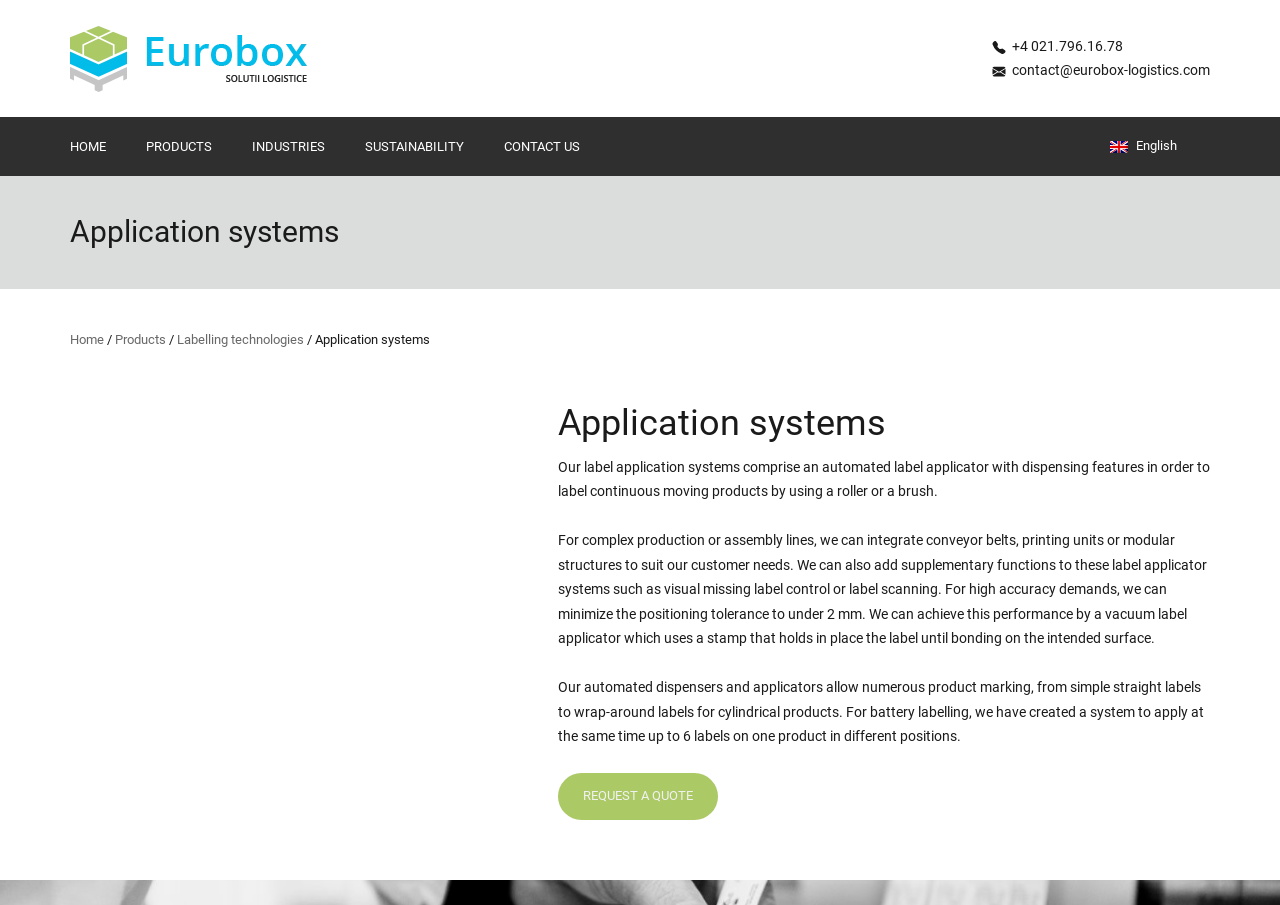Find the bounding box coordinates of the UI element according to this description: "Products".

[0.114, 0.13, 0.166, 0.195]